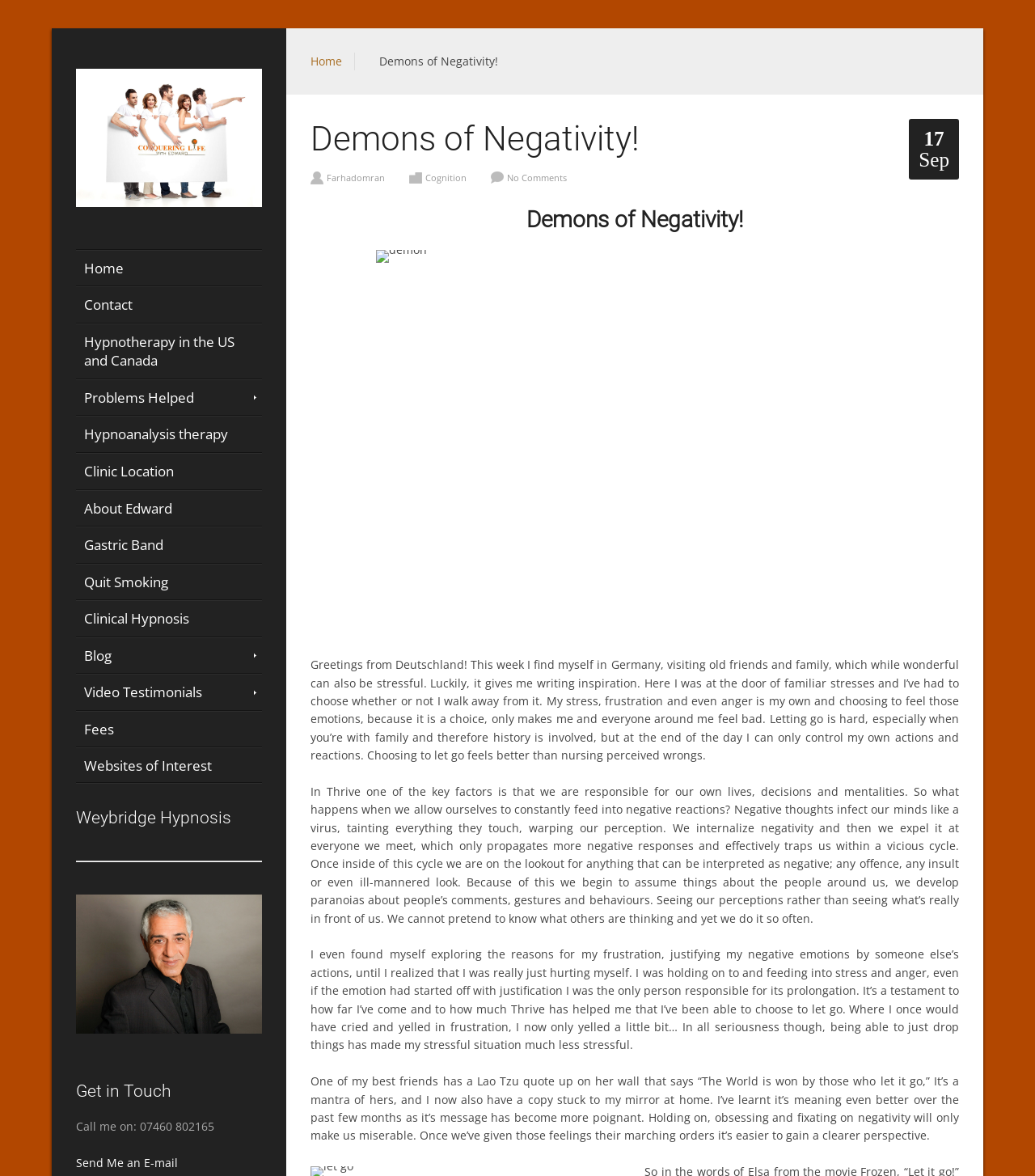Convey a detailed summary of the webpage, mentioning all key elements.

This webpage is about Weybridge Hypnosis, a hypnotherapy service. At the top, there is a logo with the service's name and phone number, accompanied by a navigation menu with links to various pages, including Home, Contact, and Blog. Below the navigation menu, there is a heading that reads "Weybridge Hypnosis" followed by a horizontal separator line.

On the left side, there is a profile picture of Edward Omran, the hypnotherapist, with a heading "Get in Touch" above it. Below the profile picture, there is a call-to-action to contact him via phone or email.

The main content of the webpage is a blog post titled "Demons of Negativity!" which discusses the importance of letting go of negative emotions and reactions. The post is divided into four paragraphs, each exploring the consequences of holding onto negativity and the benefits of releasing it. The text is accompanied by an image of a demon, which is placed to the right of the paragraphs.

At the bottom of the page, there are links to other websites and a copyright notice. The overall layout is organized, with clear headings and concise text, making it easy to navigate and read.